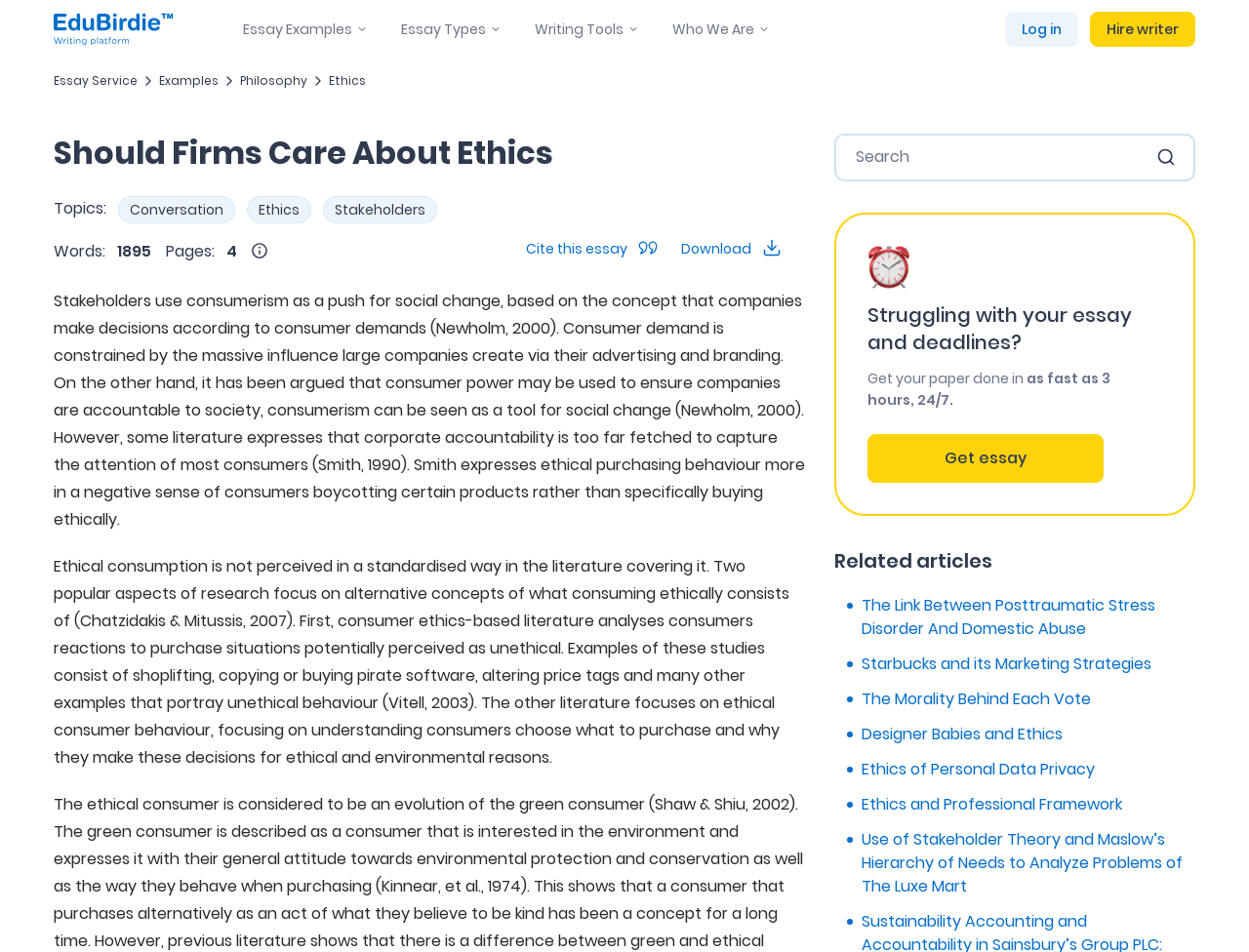Determine the main heading of the webpage and generate its text.

Should Firms Care About Ethics